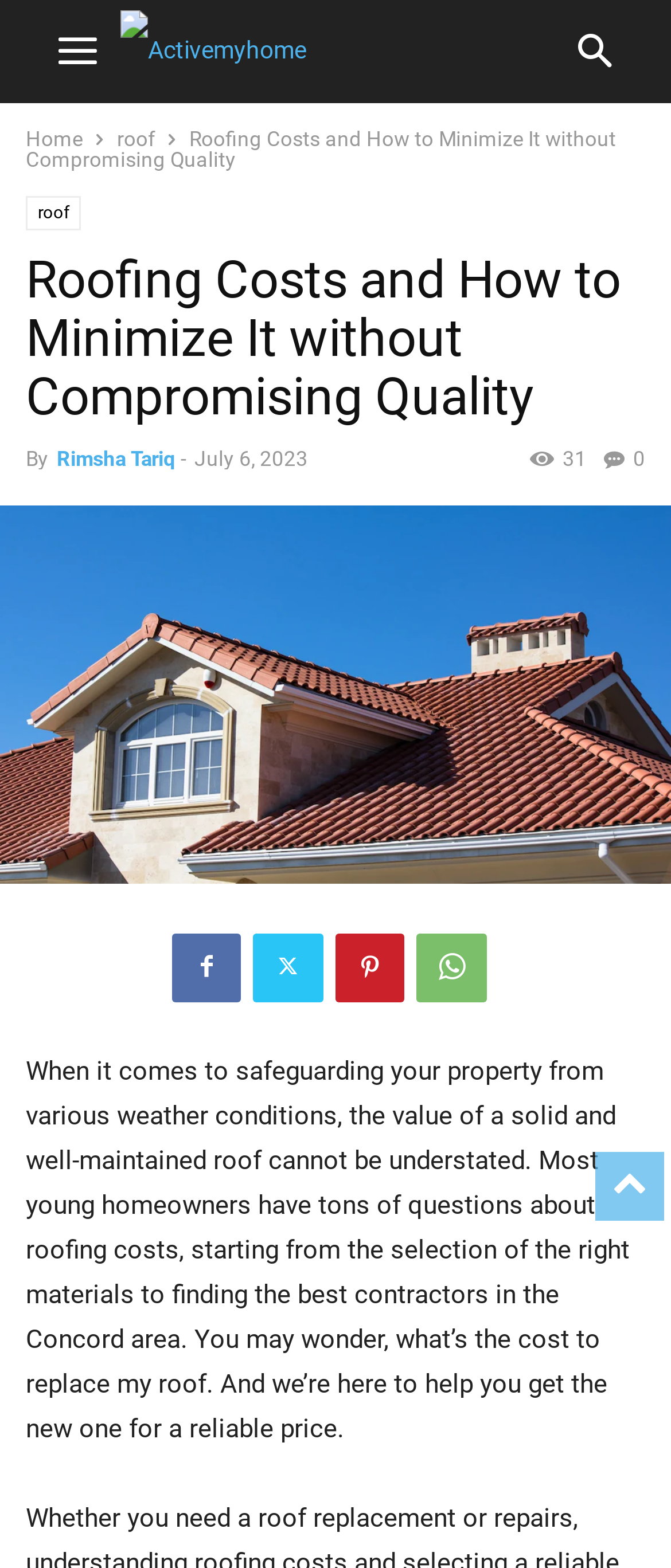Determine the heading of the webpage and extract its text content.

Roofing Costs and How to Minimize It without Compromising Quality